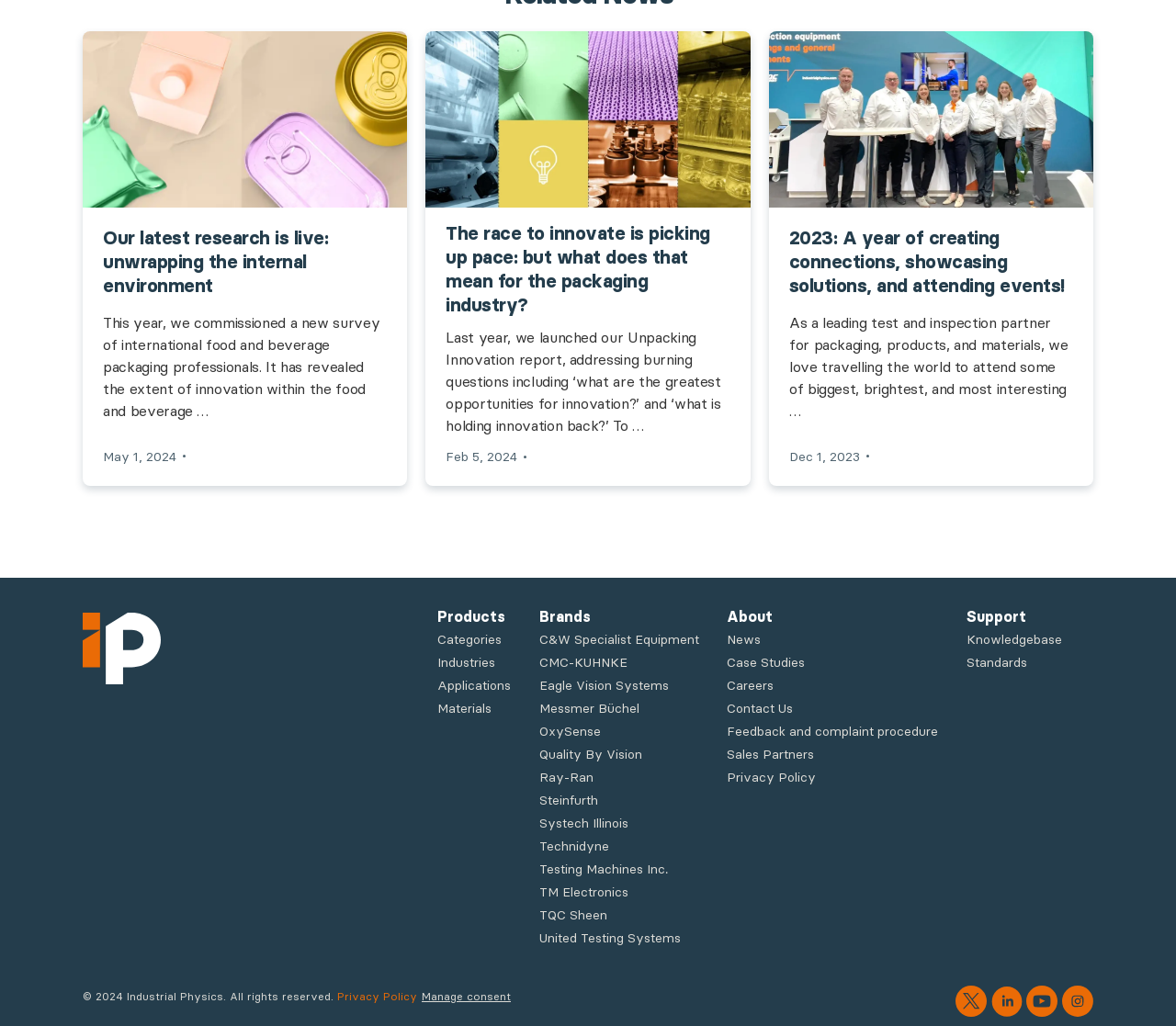Respond with a single word or phrase:
What is the purpose of the 'Support' section on the webpage?

Knowledgebase and Standards